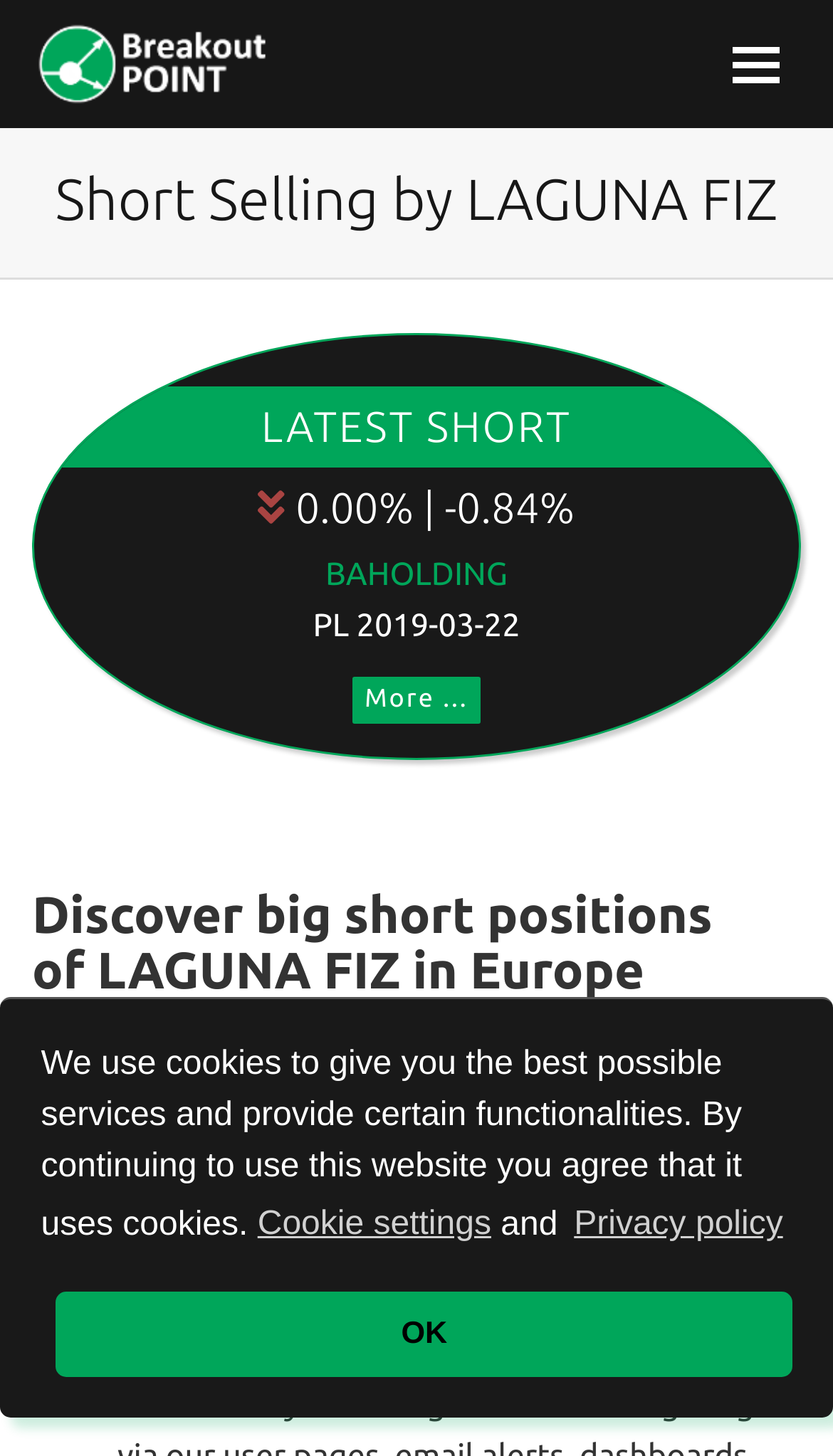Locate the headline of the webpage and generate its content.

Short Selling by LAGUNA FIZ